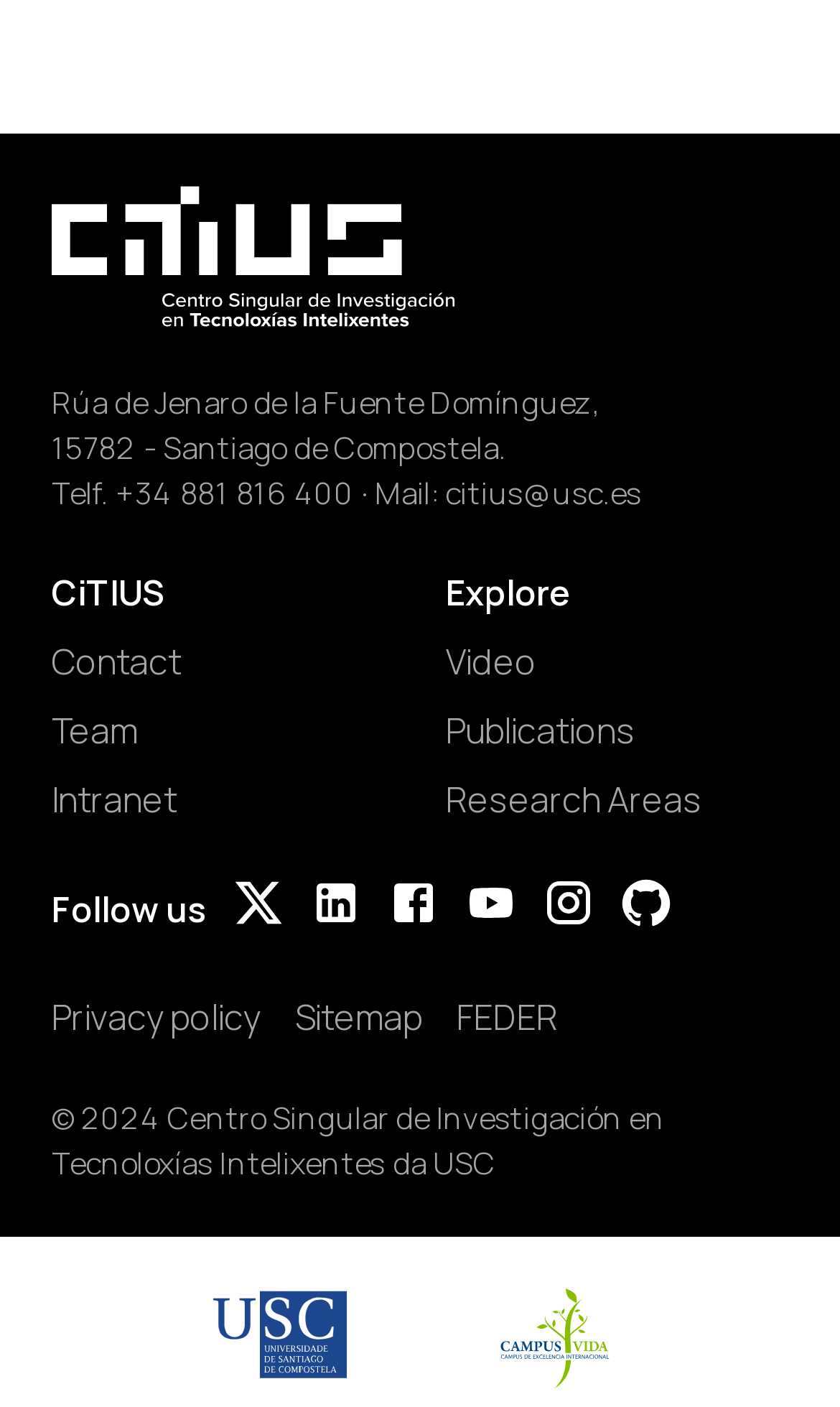Identify the bounding box coordinates for the element you need to click to achieve the following task: "View the 'Publications' page". The coordinates must be four float values ranging from 0 to 1, formatted as [left, top, right, bottom].

[0.531, 0.501, 0.938, 0.538]